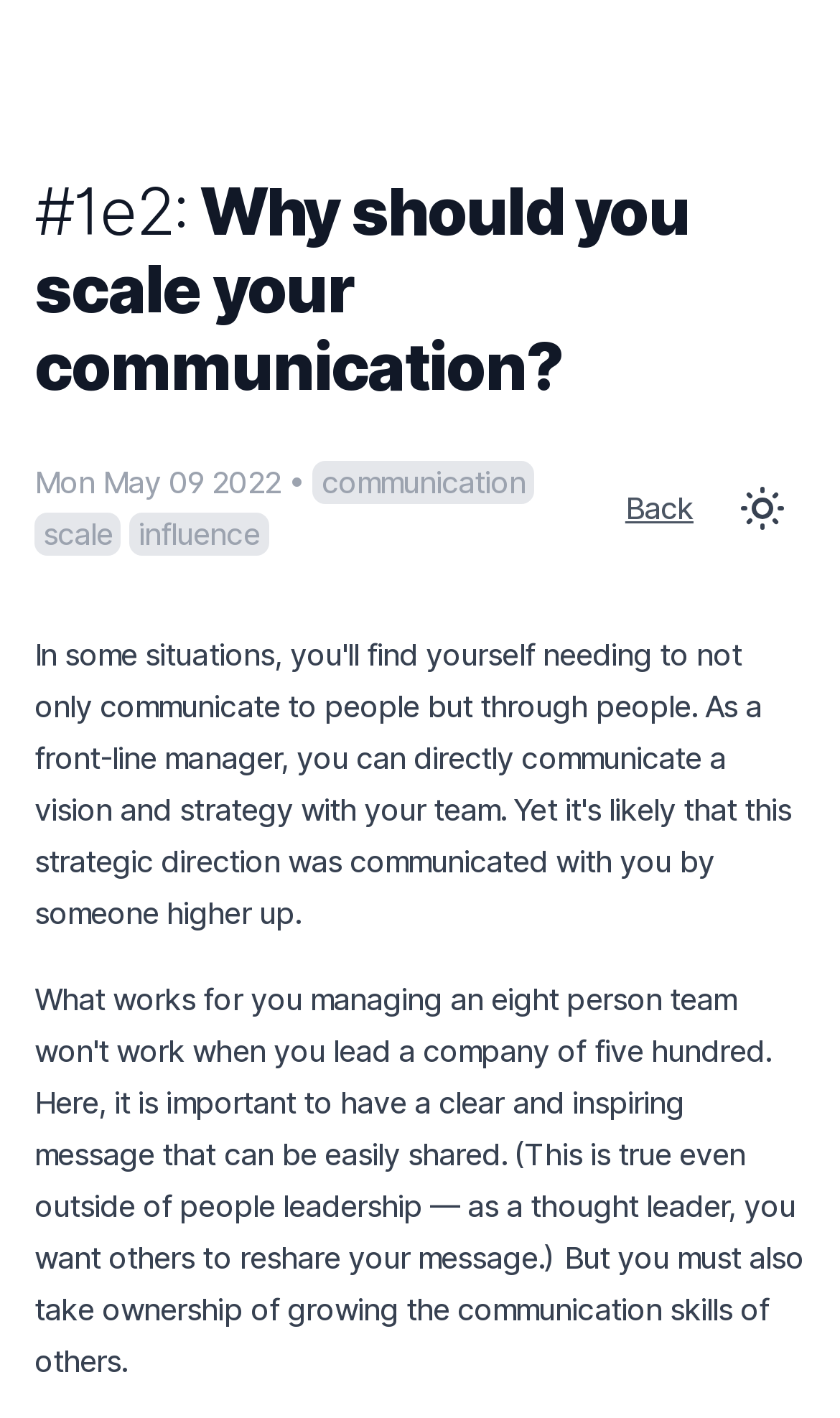Use a single word or phrase to answer the question:
How many links are there in the top section?

4